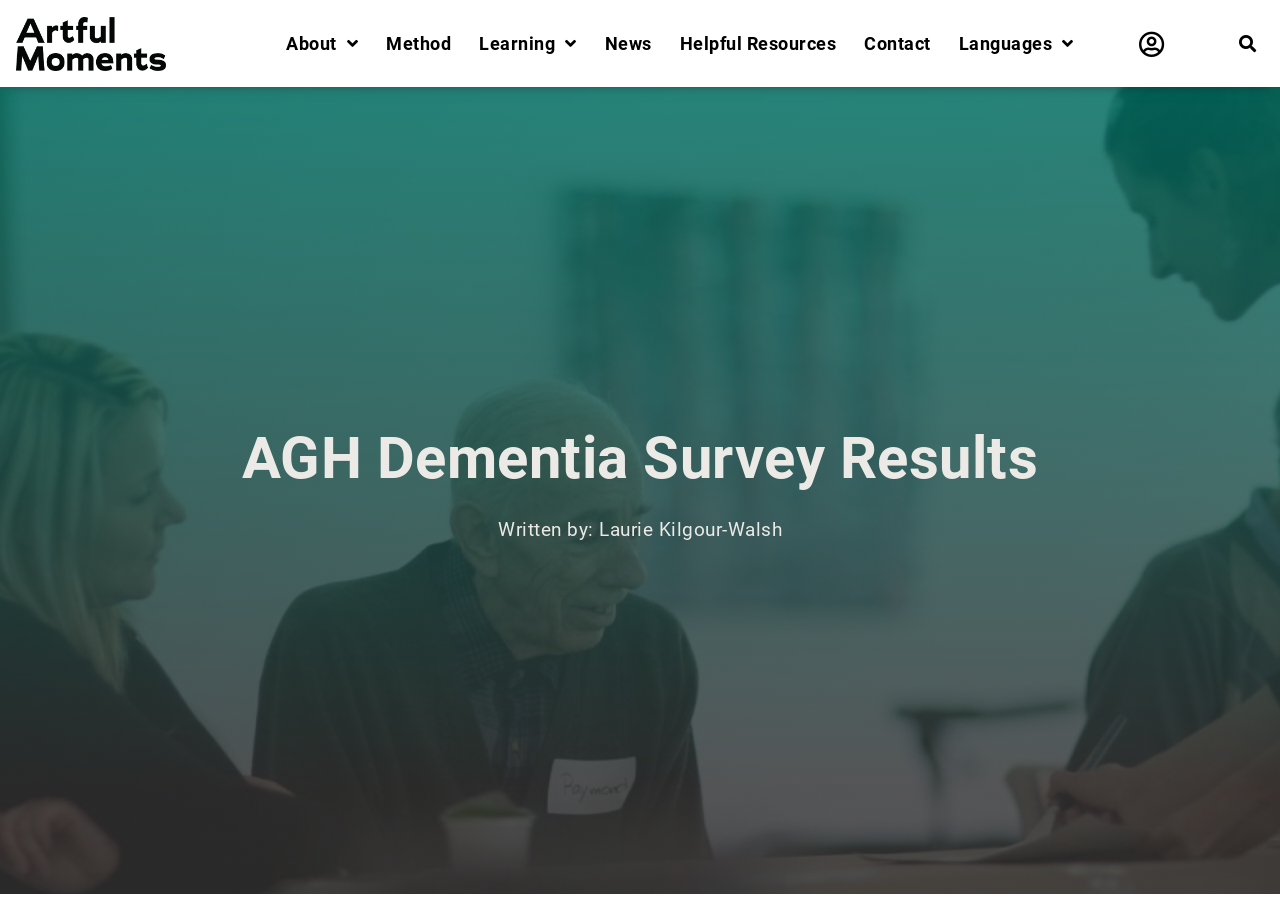Locate the bounding box coordinates of the element I should click to achieve the following instruction: "Search for something".

[0.95, 0.023, 1.0, 0.073]